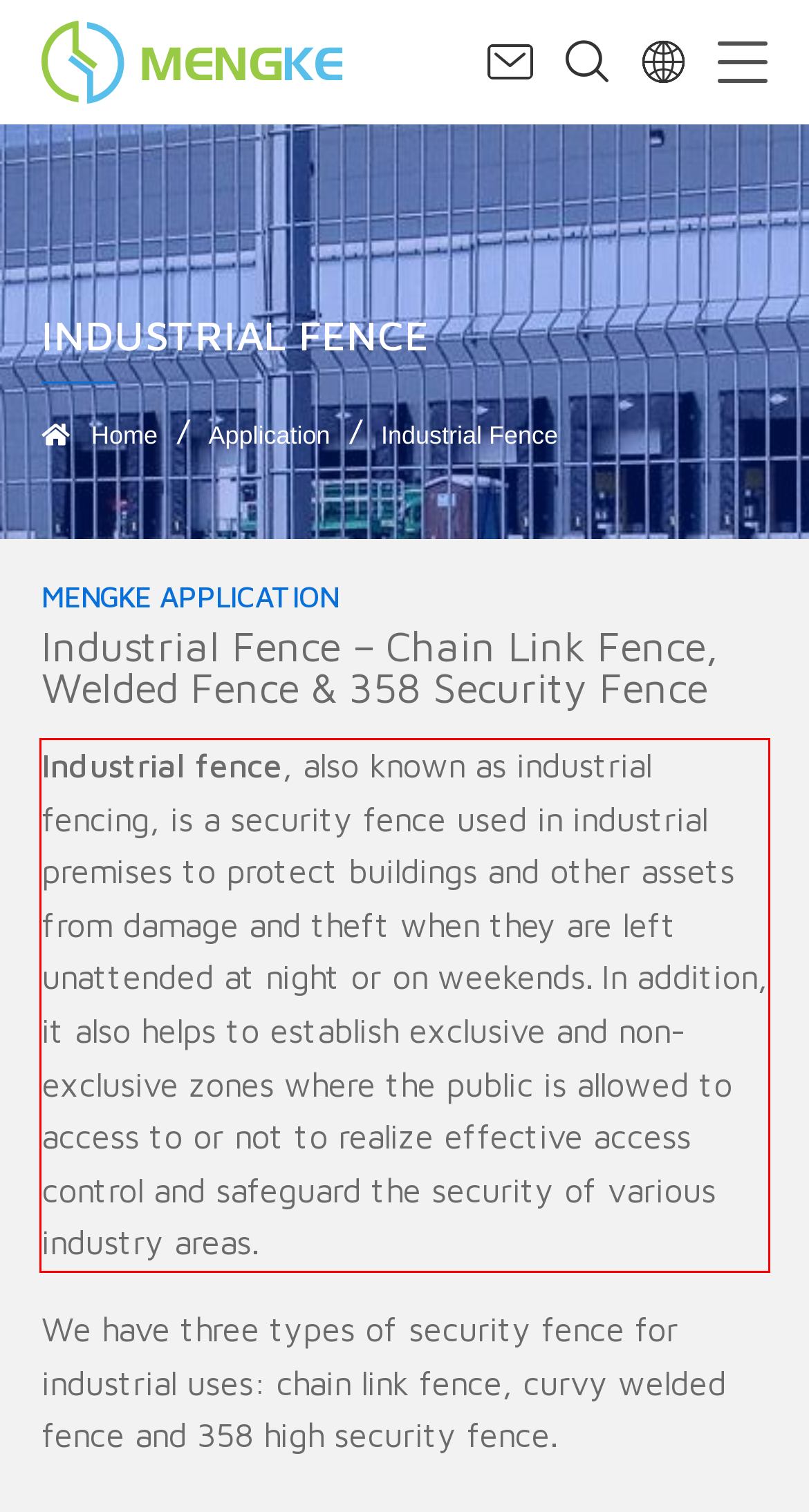Examine the webpage screenshot, find the red bounding box, and extract the text content within this marked area.

Industrial fence, also known as industrial fencing, is a security fence used in industrial premises to protect buildings and other assets from damage and theft when they are left unattended at night or on weekends. In addition, it also helps to establish exclusive and non-exclusive zones where the public is allowed to access to or not to realize effective access control and safeguard the security of various industry areas.